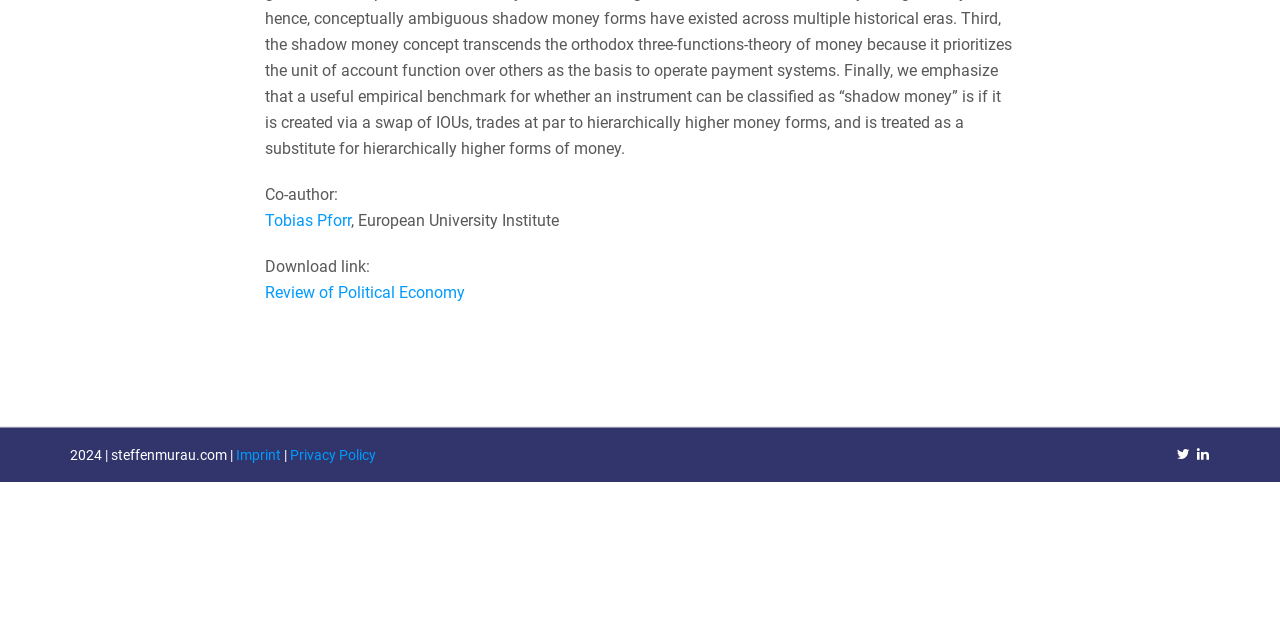Identify the bounding box for the UI element specified in this description: "Review of Political Economy". The coordinates must be four float numbers between 0 and 1, formatted as [left, top, right, bottom].

[0.207, 0.443, 0.363, 0.472]